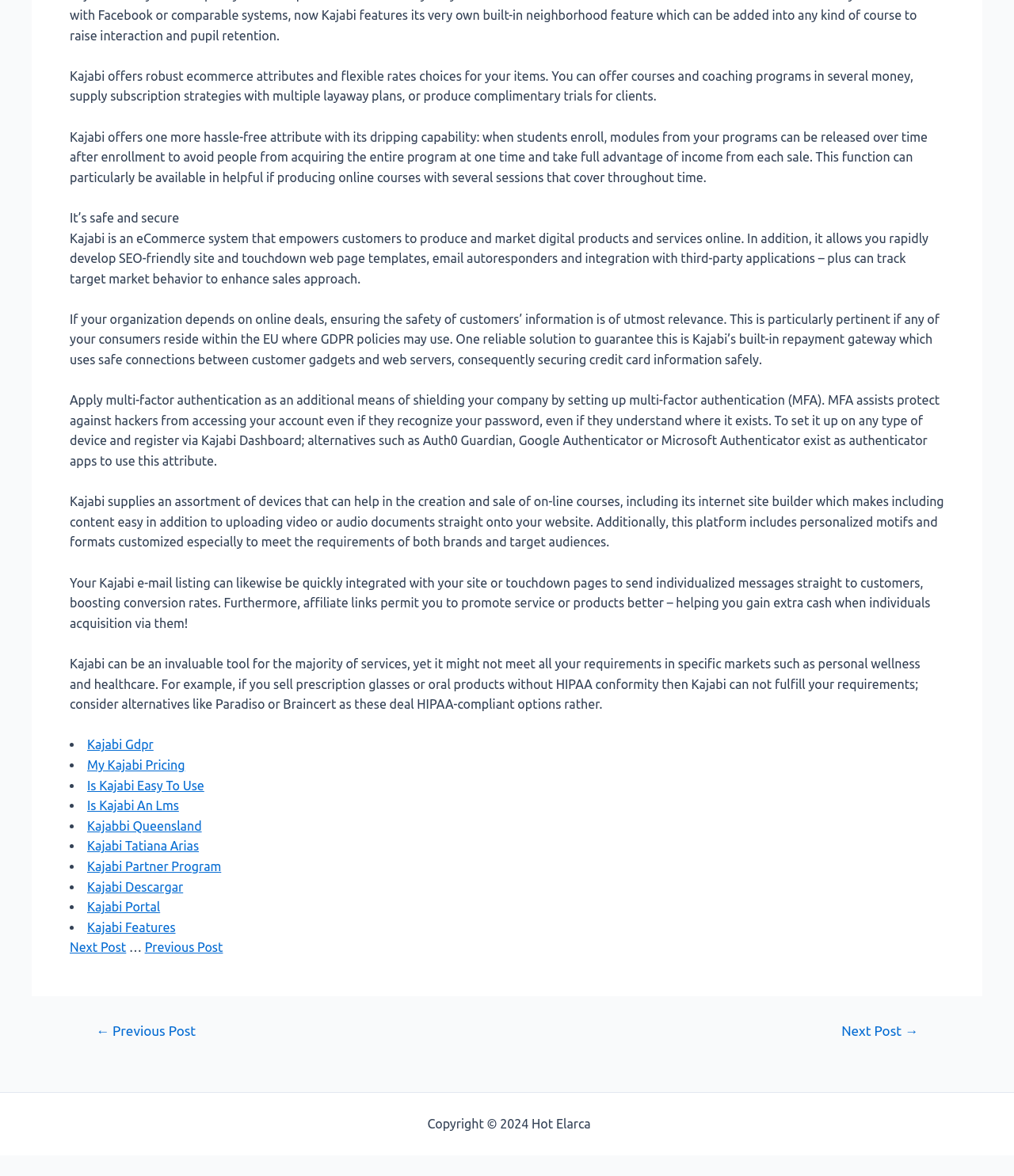Please determine the bounding box coordinates of the element to click in order to execute the following instruction: "Click on 'Sitemap'". The coordinates should be four float numbers between 0 and 1, specified as [left, top, right, bottom].

[0.585, 0.95, 0.632, 0.962]